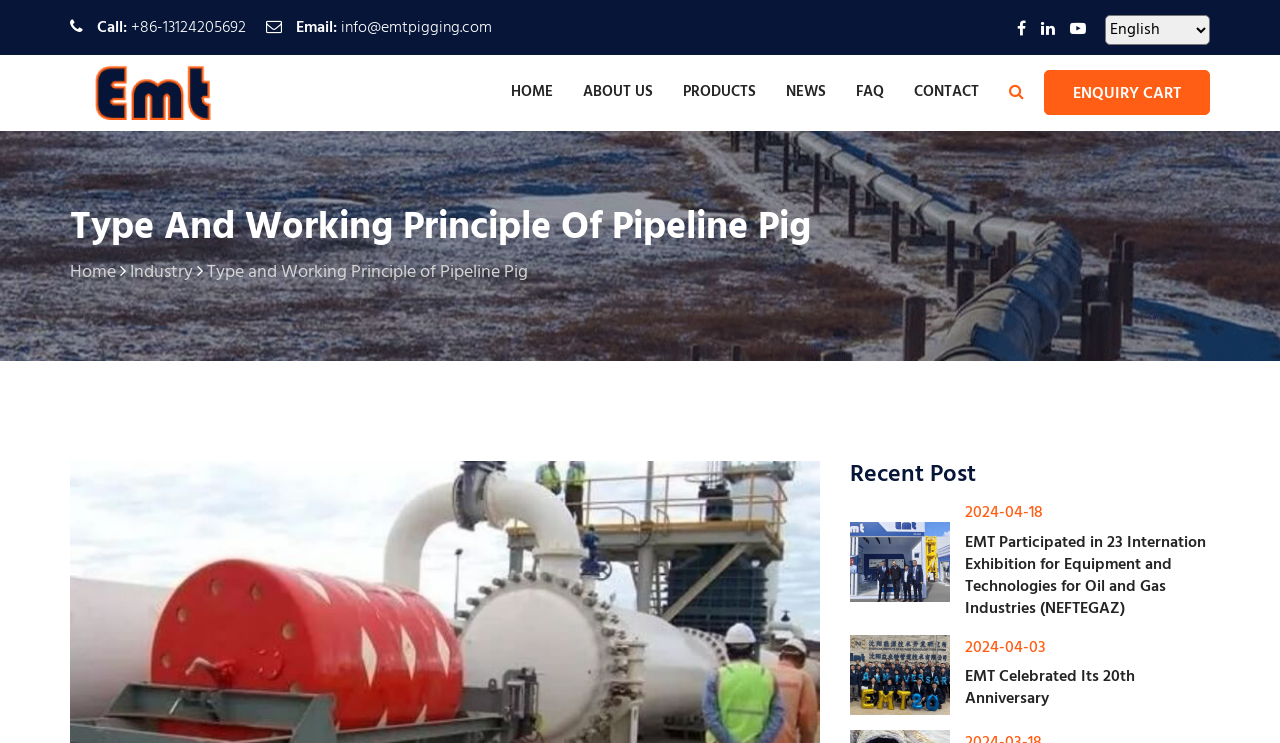What is the recent post about?
Please provide a single word or phrase answer based on the image.

EMT Participated in 23 Internation Exhibition